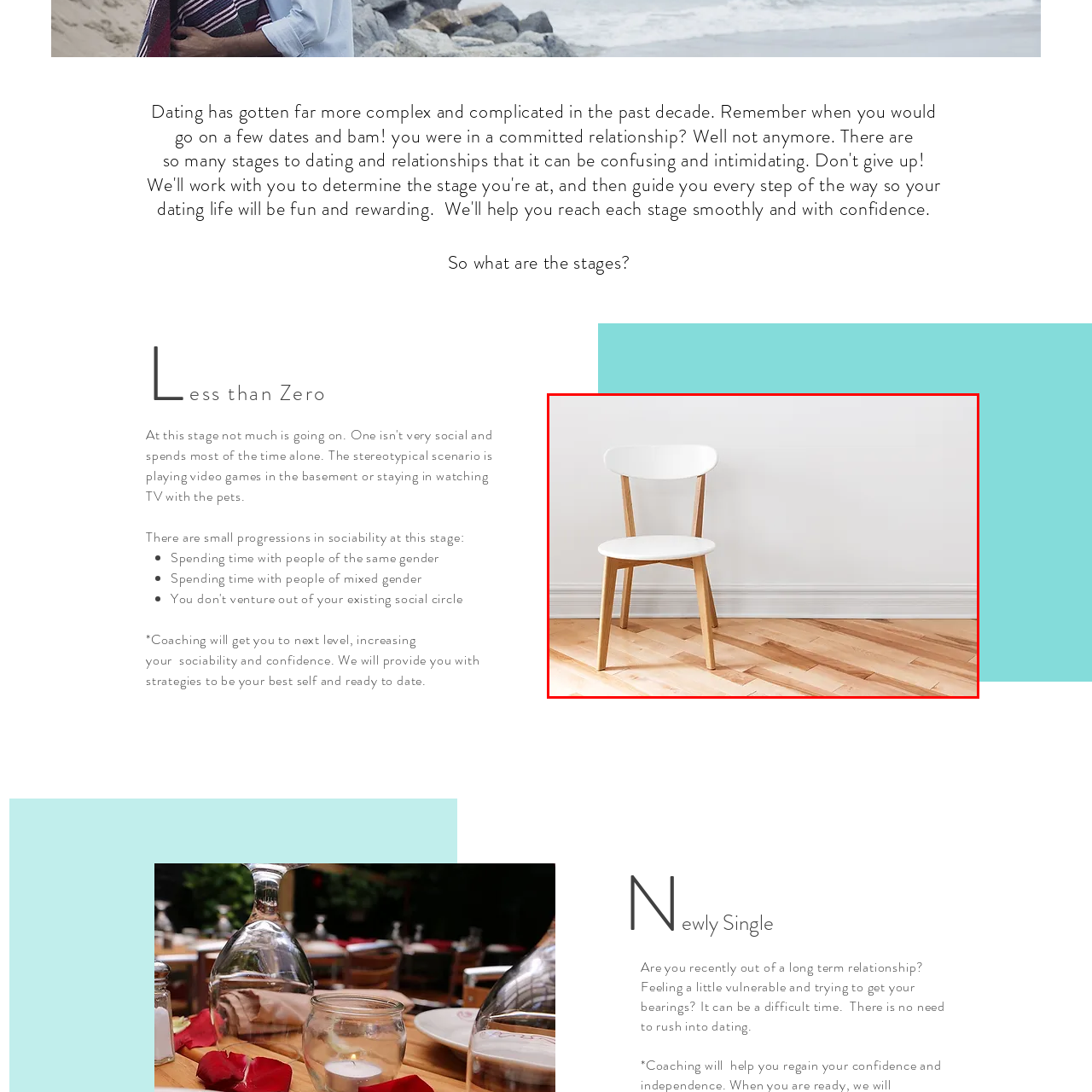What type of floor is in the setting?
View the image highlighted by the red bounding box and provide your answer in a single word or a brief phrase.

Wooden